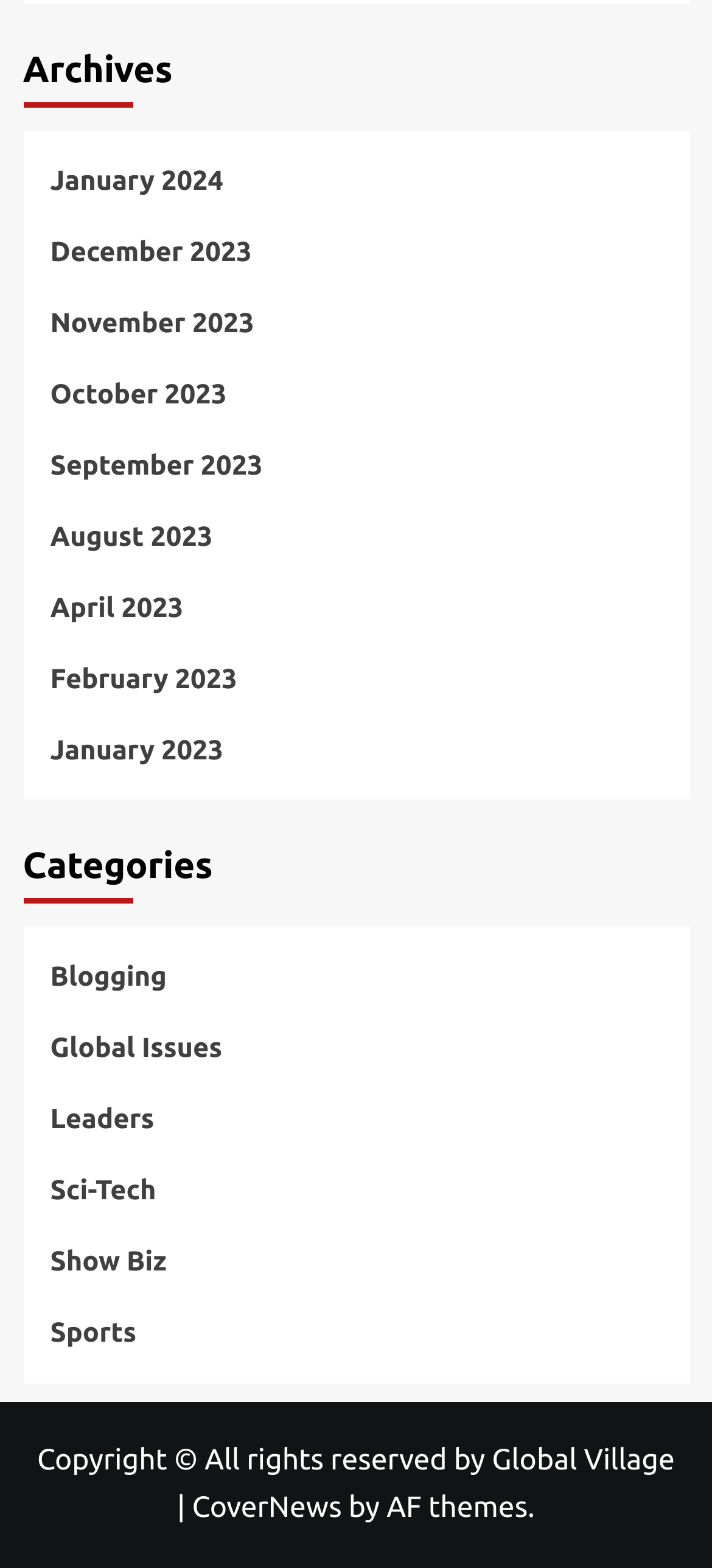How many months are listed under Archives?
Examine the image and give a concise answer in one word or a short phrase.

9